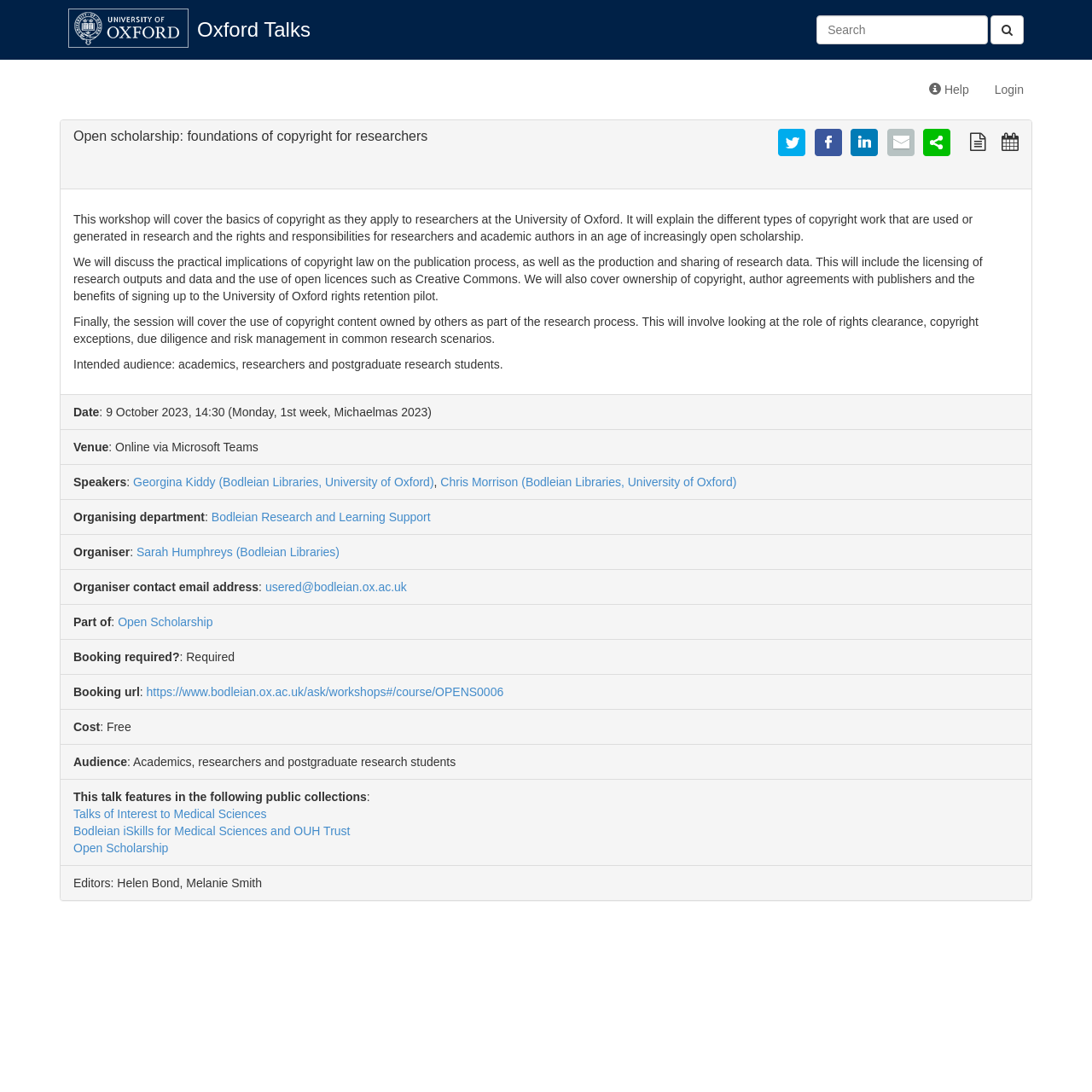Locate the bounding box coordinates of the clickable element to fulfill the following instruction: "Book a place for this talk". Provide the coordinates as four float numbers between 0 and 1 in the format [left, top, right, bottom].

[0.134, 0.627, 0.461, 0.64]